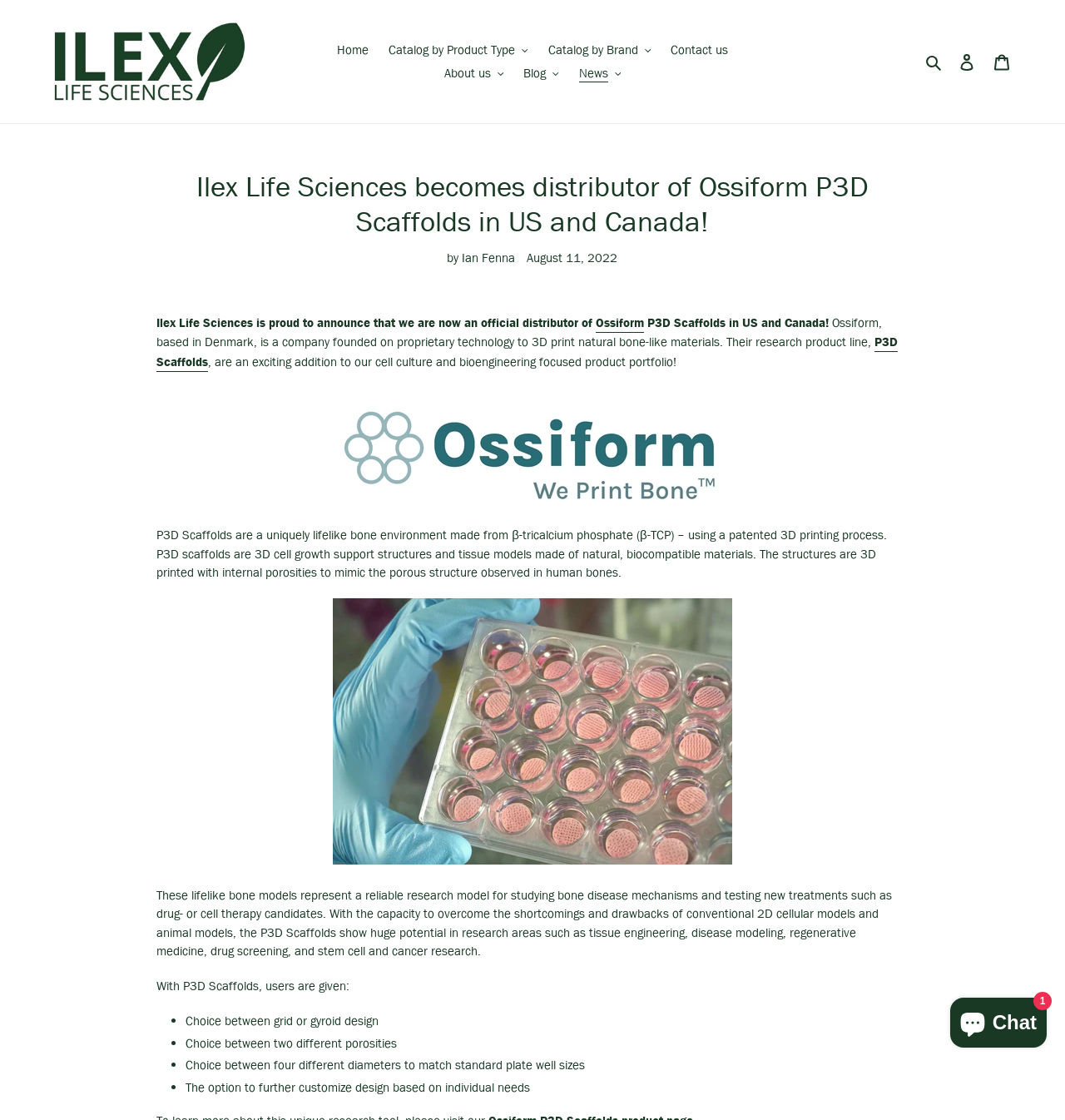Please indicate the bounding box coordinates for the clickable area to complete the following task: "Search for products". The coordinates should be specified as four float numbers between 0 and 1, i.e., [left, top, right, bottom].

[0.864, 0.046, 0.891, 0.064]